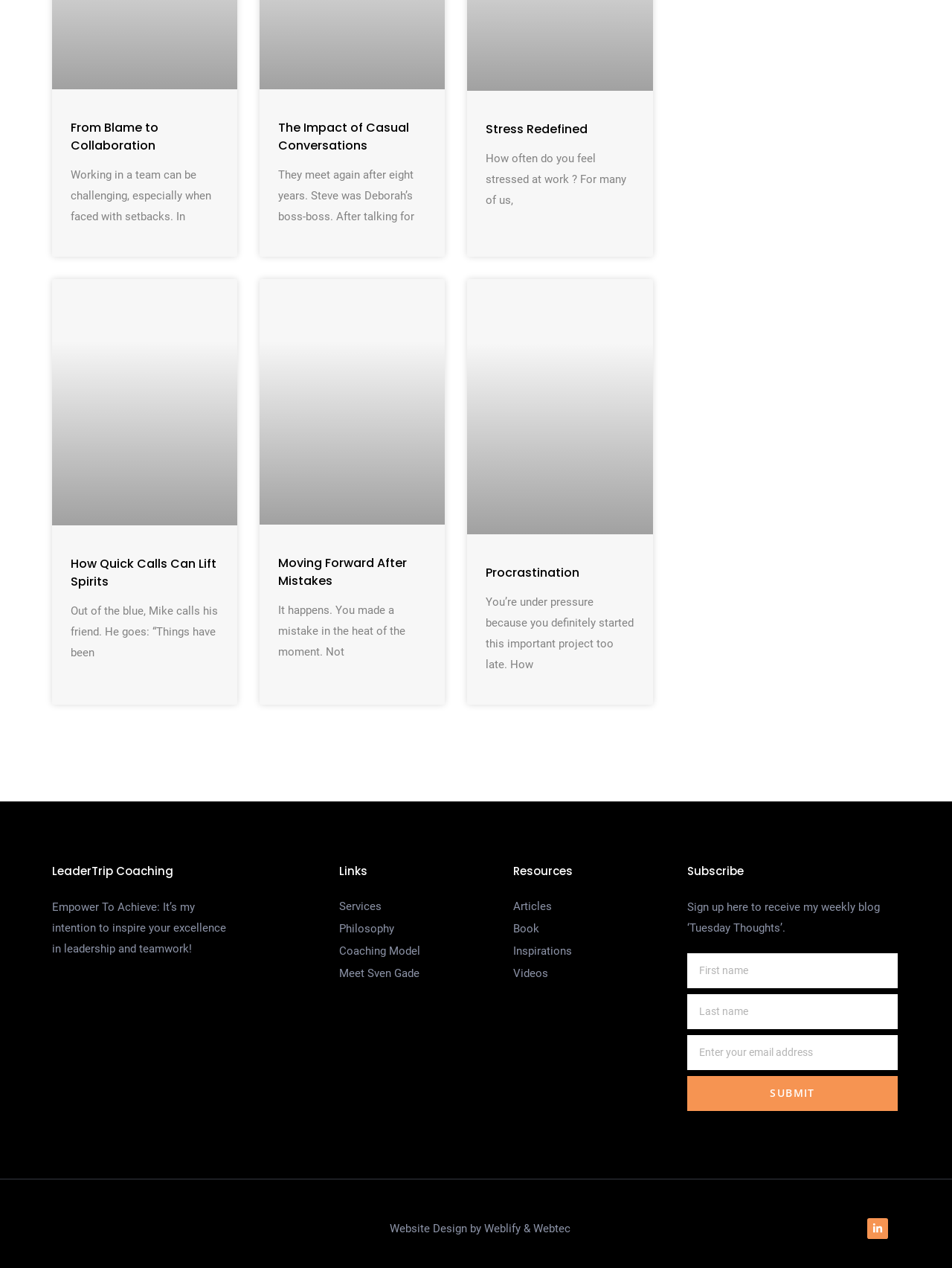Could you determine the bounding box coordinates of the clickable element to complete the instruction: "Read 'How Quick Calls Can Lift Spirits'"? Provide the coordinates as four float numbers between 0 and 1, i.e., [left, top, right, bottom].

[0.074, 0.438, 0.227, 0.466]